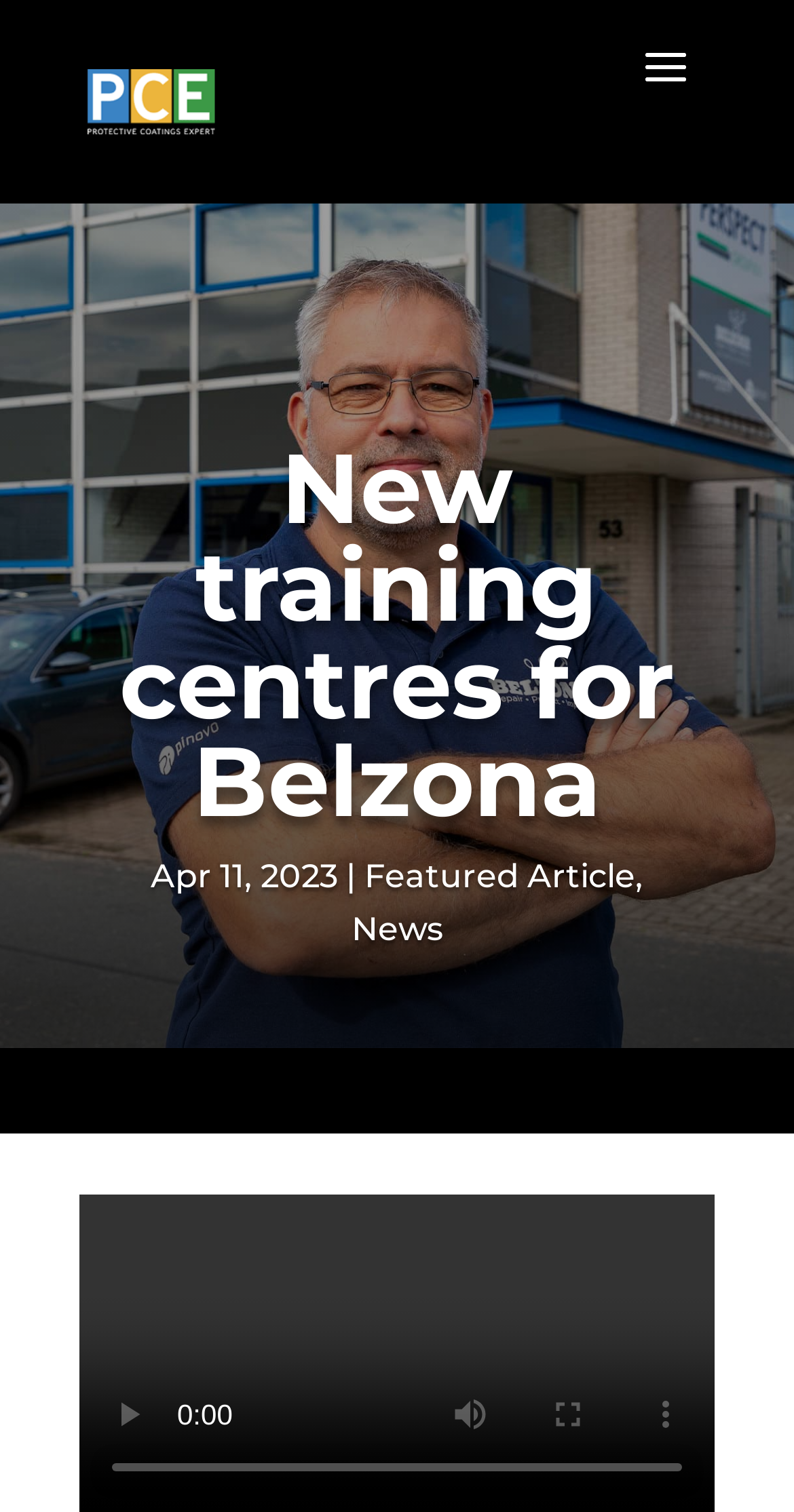Please answer the following question using a single word or phrase: 
What is the orientation of the slider?

Horizontal